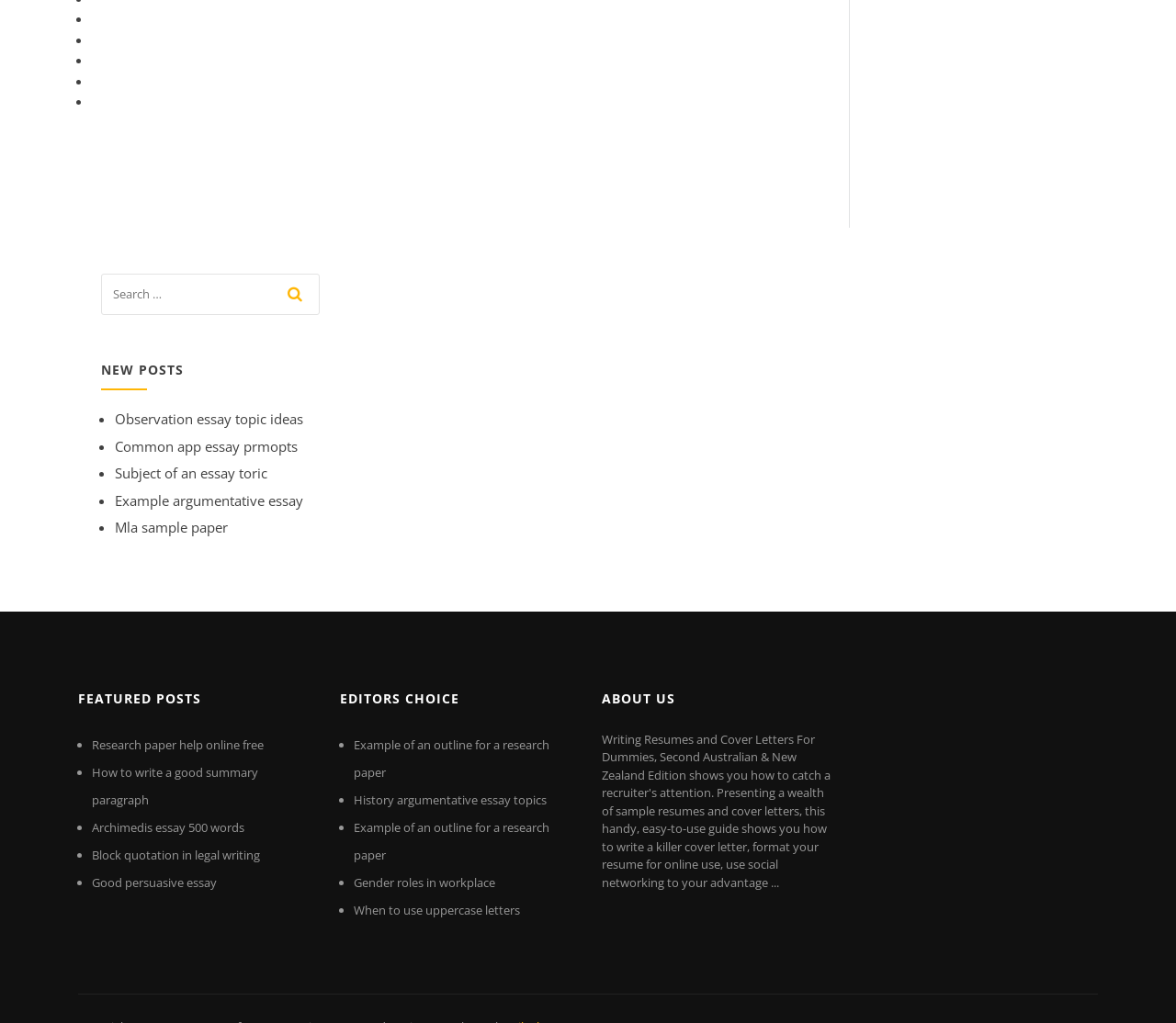Please determine the bounding box coordinates for the element that should be clicked to follow these instructions: "Search for a topic".

[0.086, 0.267, 0.271, 0.317]